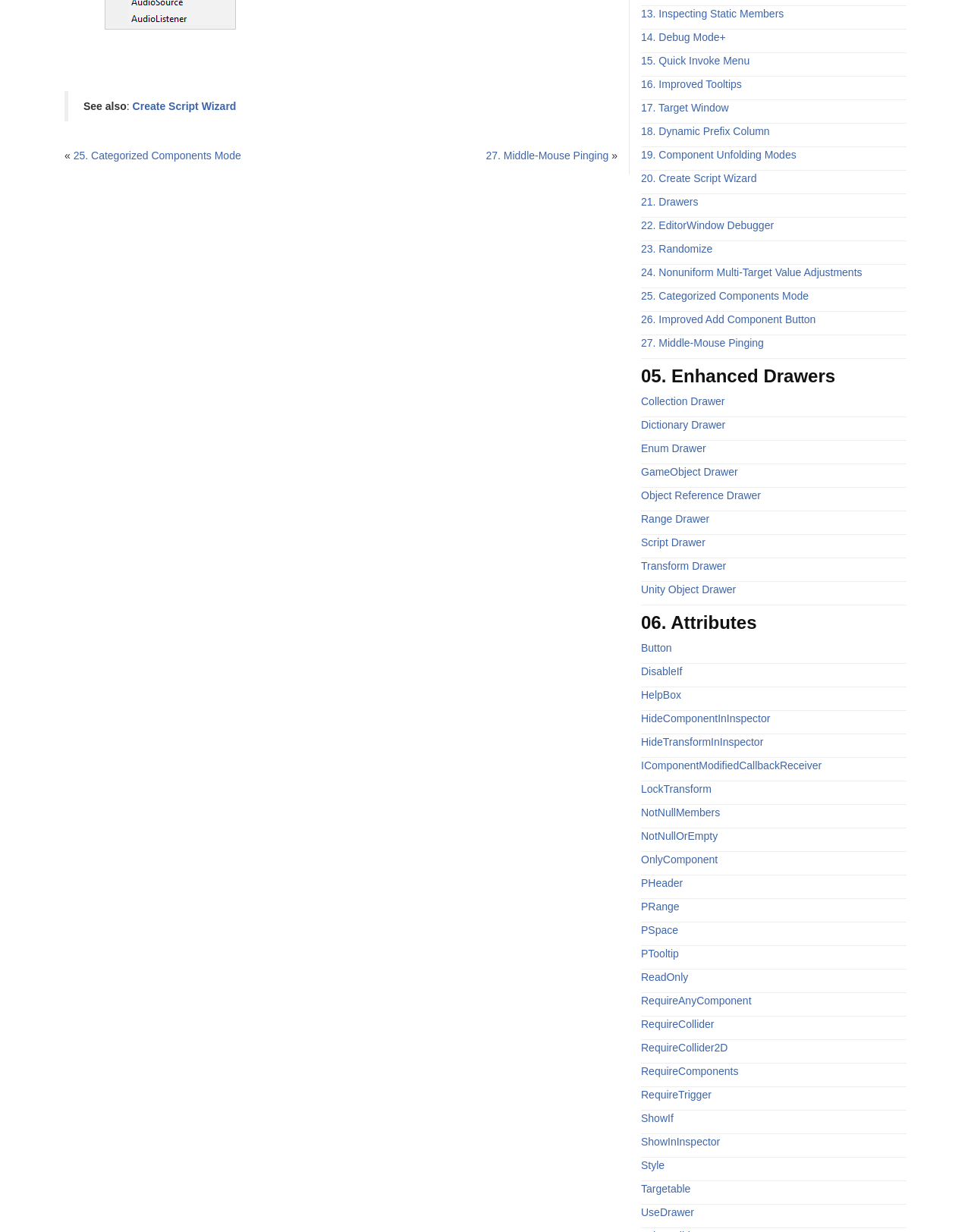Please respond in a single word or phrase: 
How many separators are there in the webpage?

24